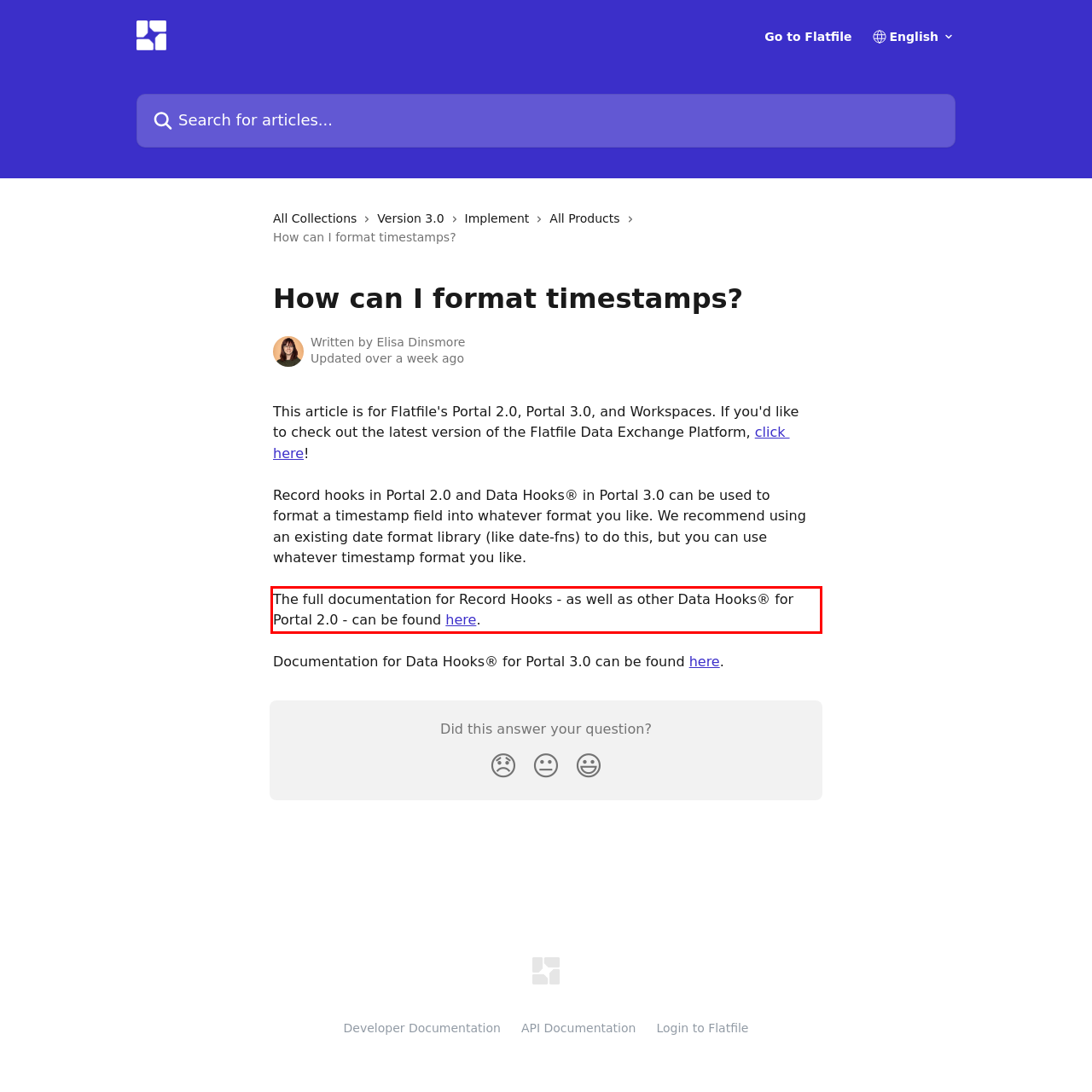Identify the red bounding box in the webpage screenshot and perform OCR to generate the text content enclosed.

The full documentation for Record Hooks - as well as other Data Hooks® for Portal 2.0 - can be found here.